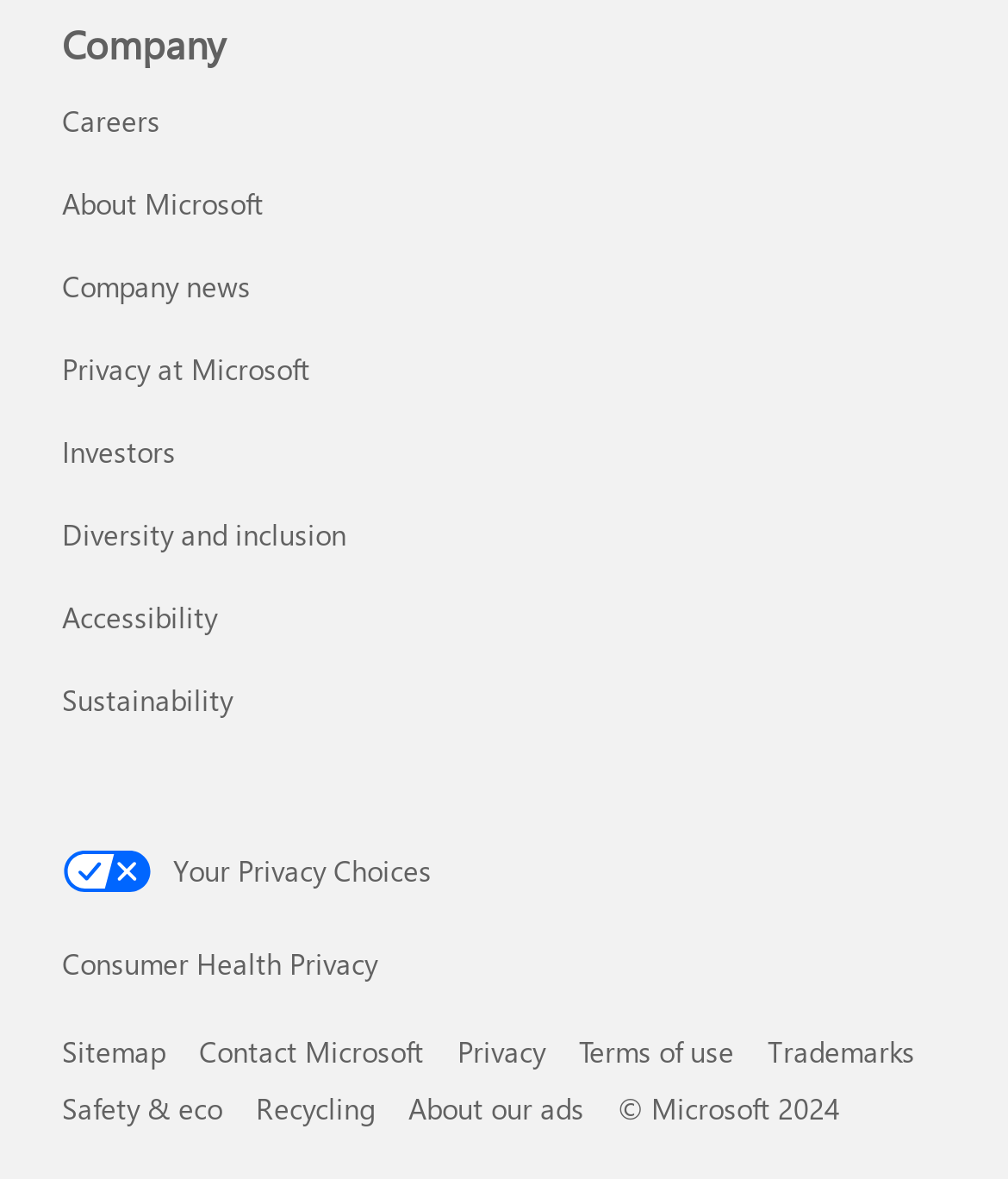Please provide a one-word or short phrase answer to the question:
What is the topic of the link 'Get-Random'?

PowerShell